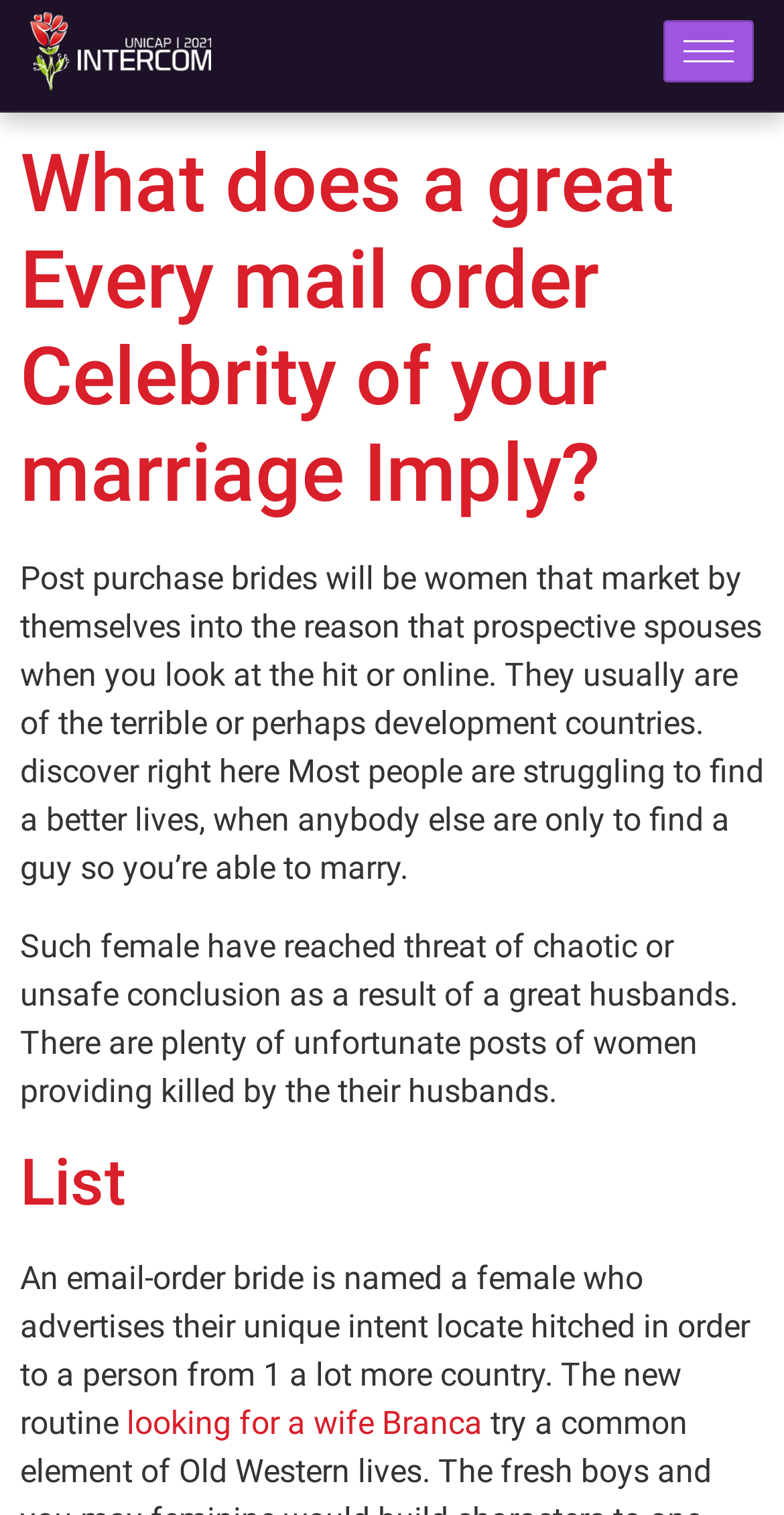Identify the main heading of the webpage and provide its text content.

What does a great Every mail order Celebrity of your marriage Imply?